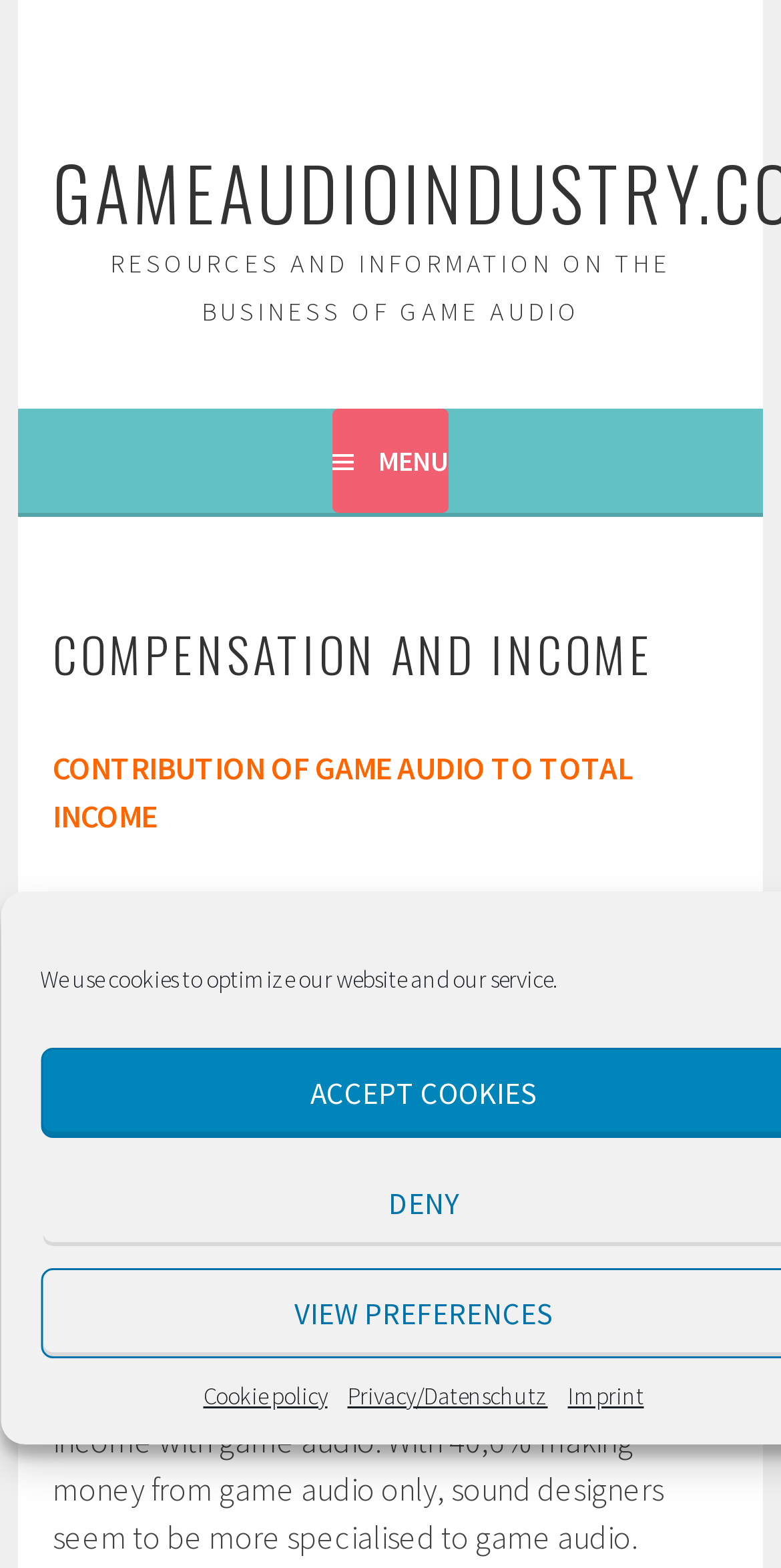Can you look at the image and give a comprehensive answer to the question:
What percentage of income from game audio do composers earn on average?

I found this answer by looking at the text that says 'The average contribution of income from game audio to the total yearly income for composers is 40,6%.'